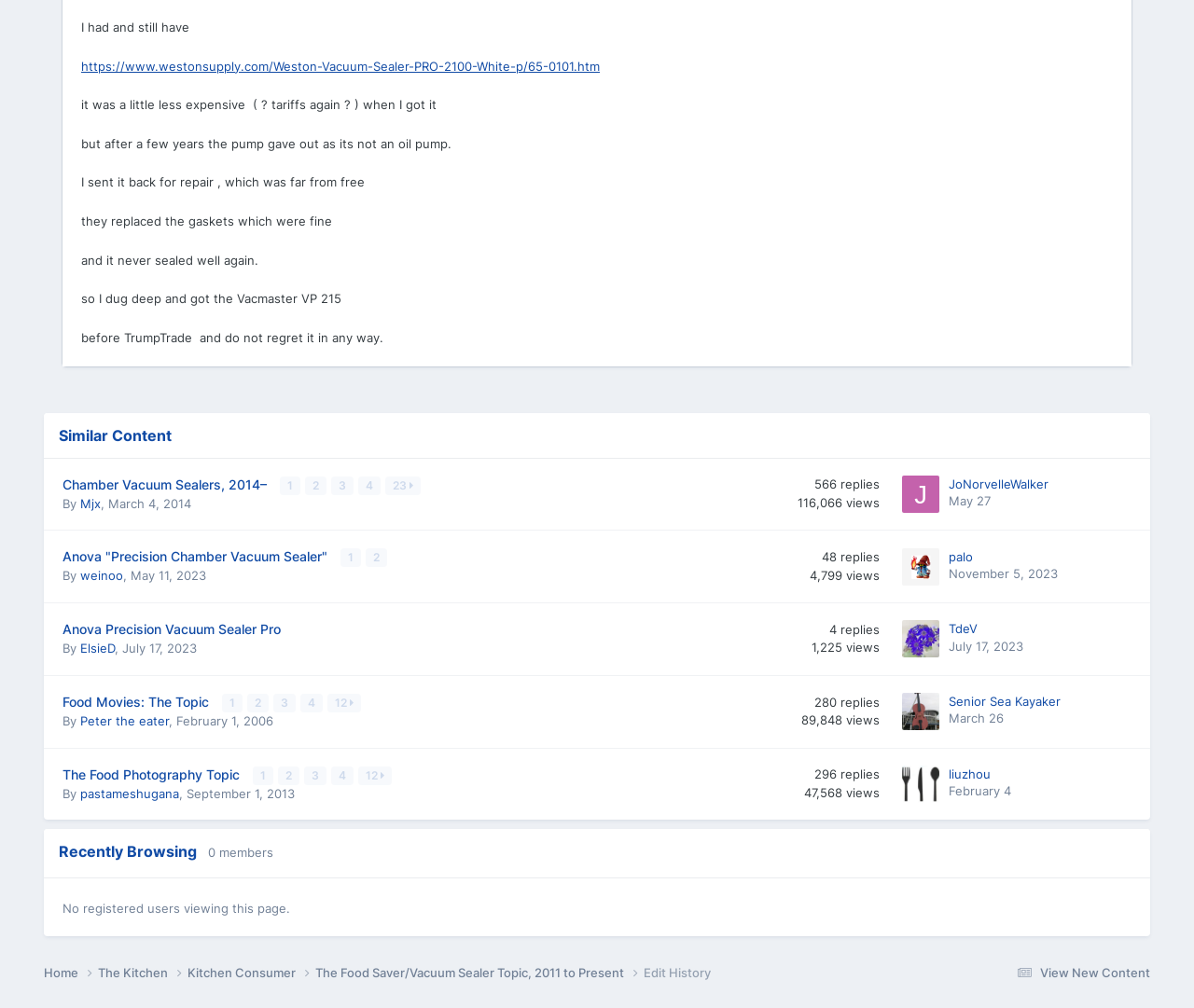Please specify the bounding box coordinates for the clickable region that will help you carry out the instruction: "Click the link 'Chamber Vacuum Sealers, 2014–'".

[0.052, 0.473, 0.352, 0.488]